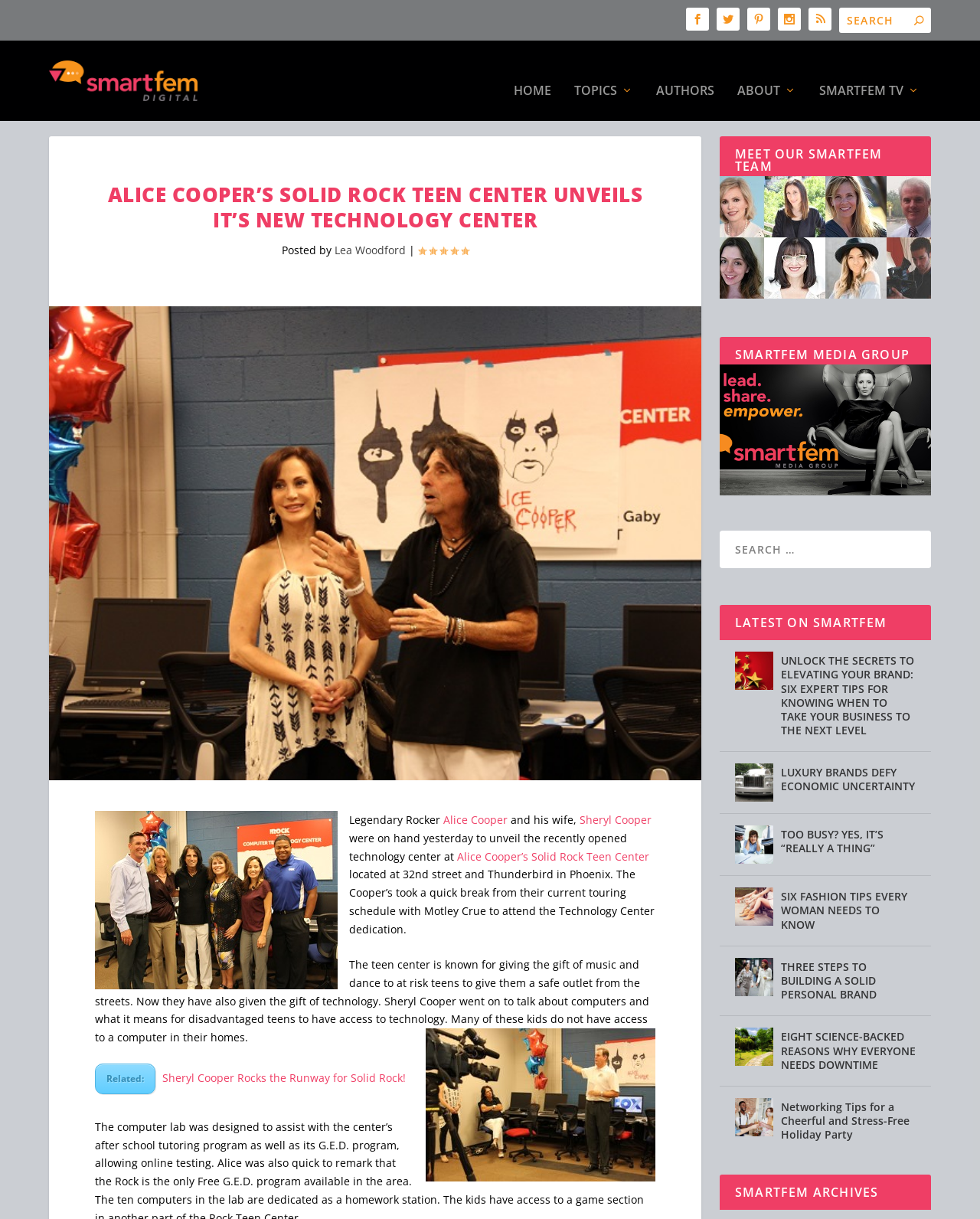Pinpoint the bounding box coordinates of the area that should be clicked to complete the following instruction: "Visit the HOME page". The coordinates must be given as four float numbers between 0 and 1, i.e., [left, top, right, bottom].

[0.524, 0.053, 0.562, 0.084]